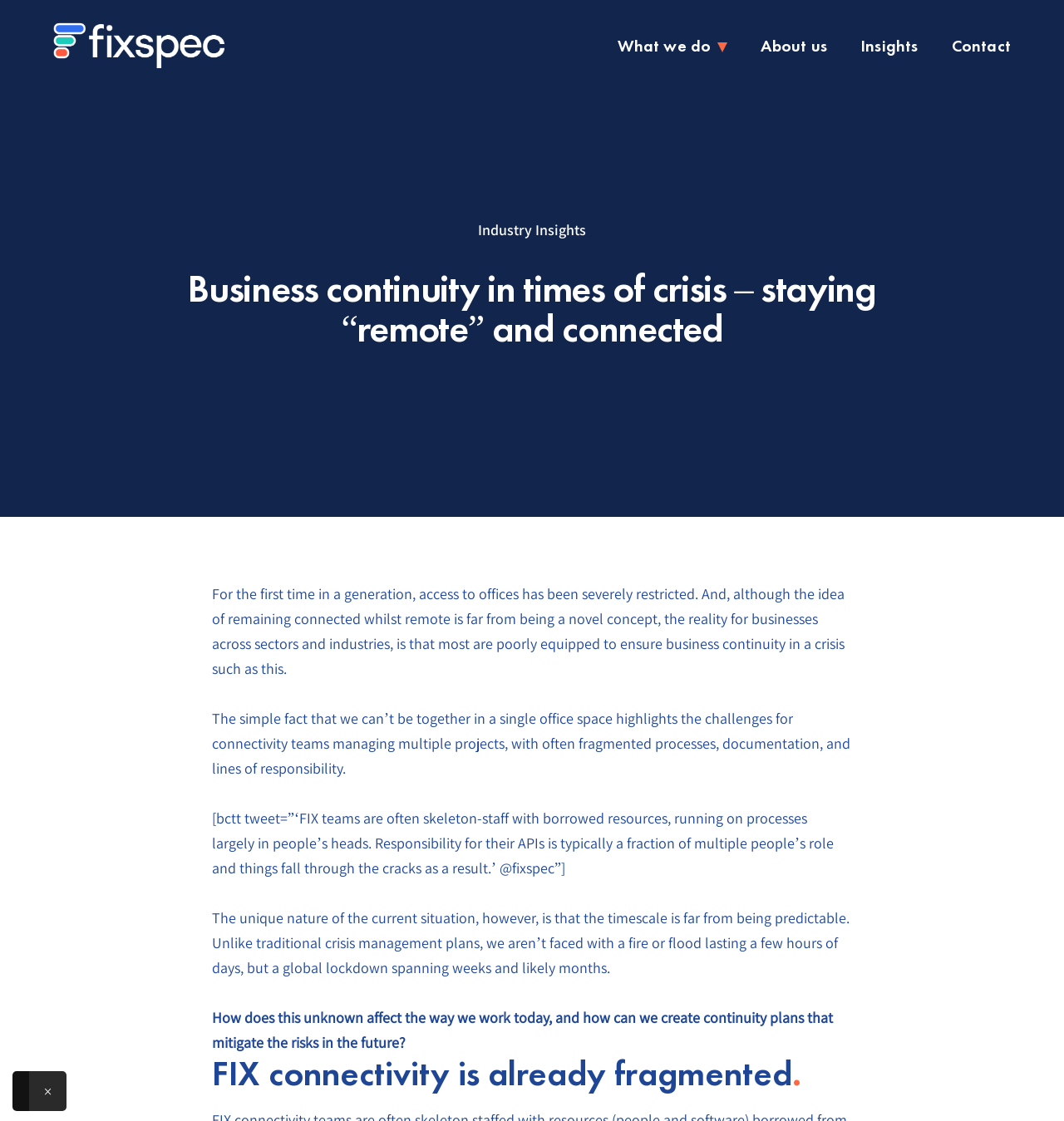Use a single word or phrase to answer the question:
How many paragraphs are in the main article?

5